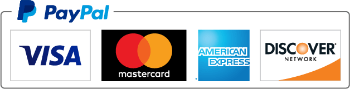How many credit card icons are there?
Use the image to give a comprehensive and detailed response to the question.

There are four credit card icons representing different payment options, which are VISA, MasterCard, American Express, and Discover Network, providing users with multiple reliable and trusted payment options.